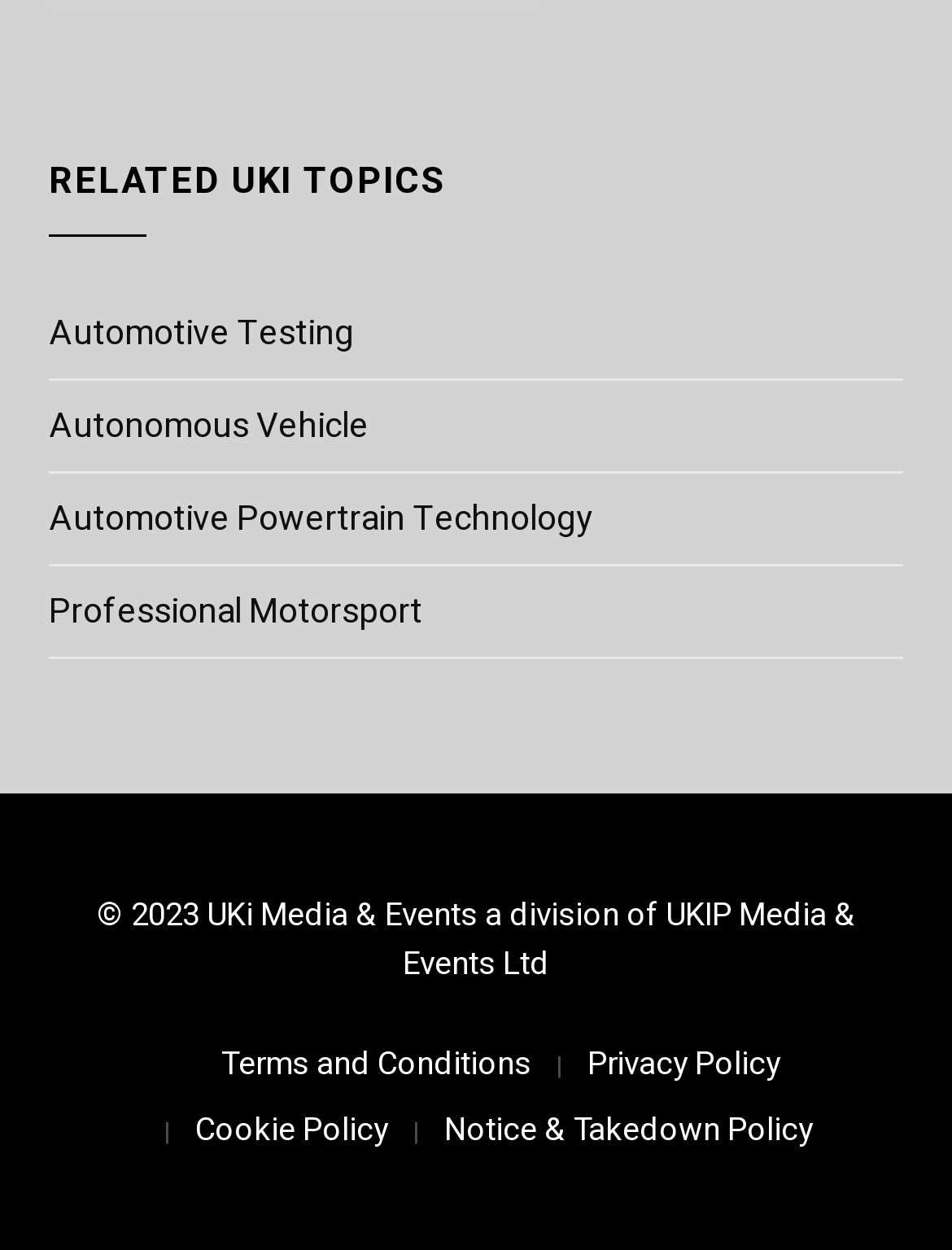What is the topic of the links? Observe the screenshot and provide a one-word or short phrase answer.

UKI topics